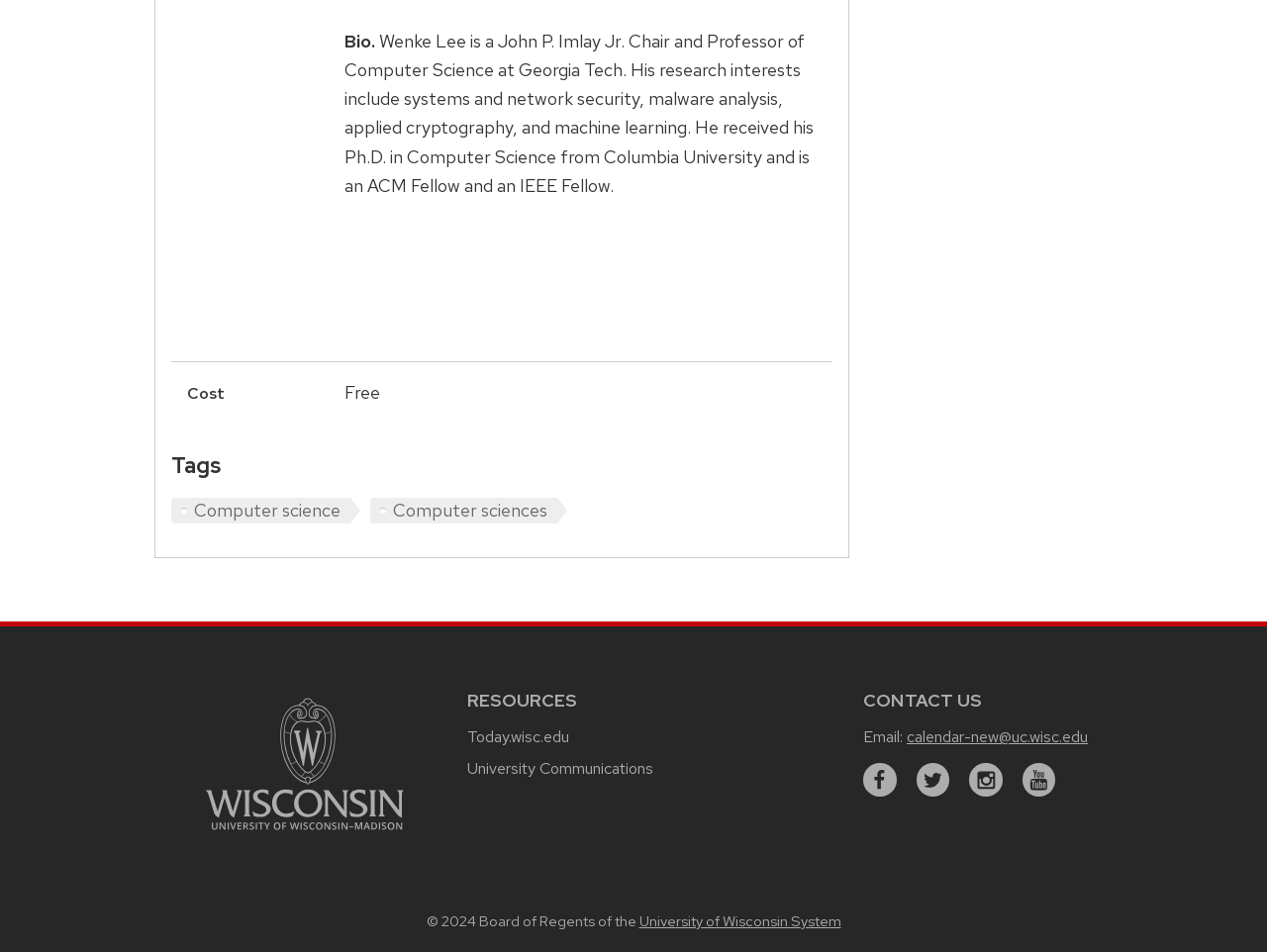Using the provided element description "University of Wisconsin System", determine the bounding box coordinates of the UI element.

[0.504, 0.957, 0.664, 0.978]